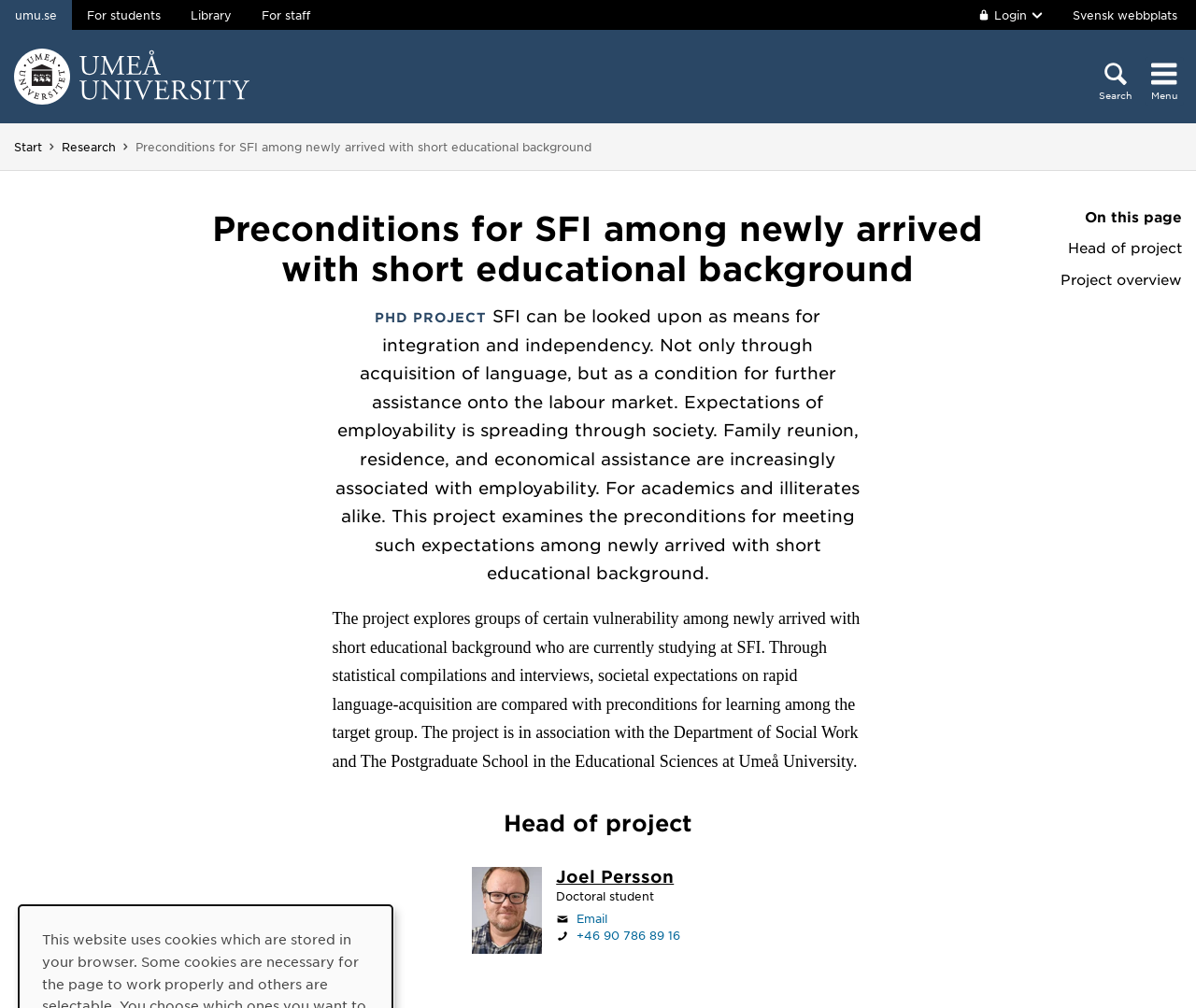Provide a brief response to the question using a single word or phrase: 
What is the department associated with the project?

Department of Social Work